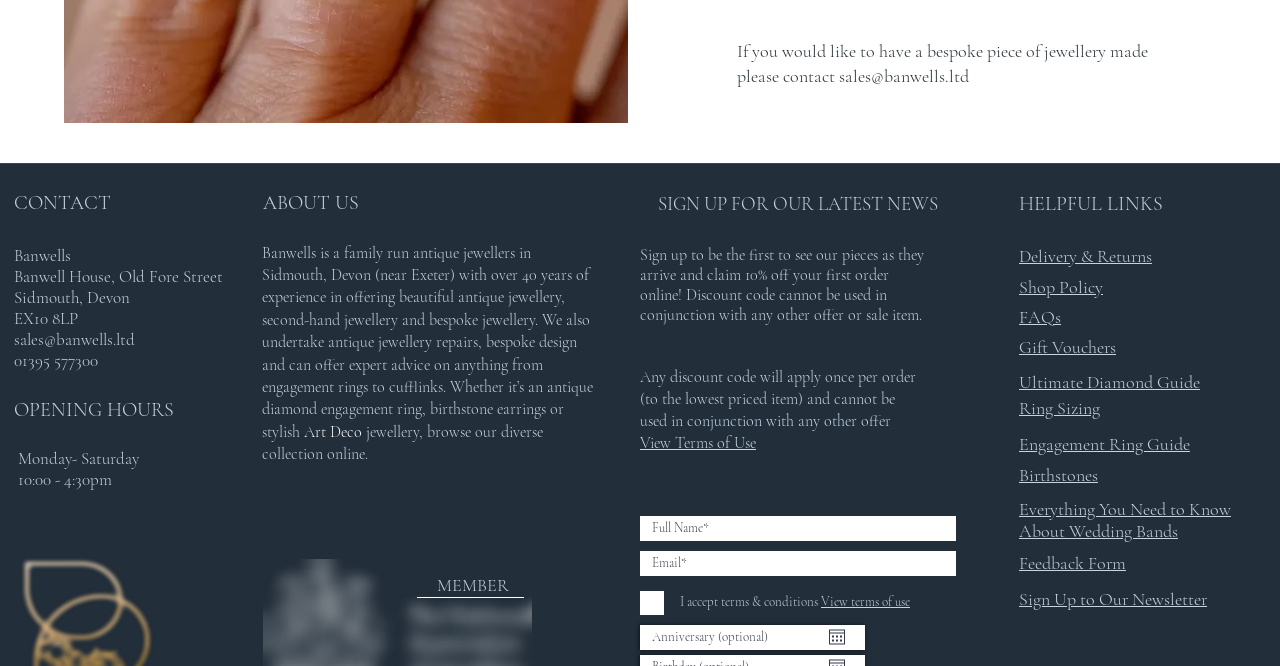Please determine the bounding box coordinates of the element's region to click in order to carry out the following instruction: "Follow Banwells on Instagram". The coordinates should be four float numbers between 0 and 1, i.e., [left, top, right, bottom].

[0.011, 0.768, 0.03, 0.806]